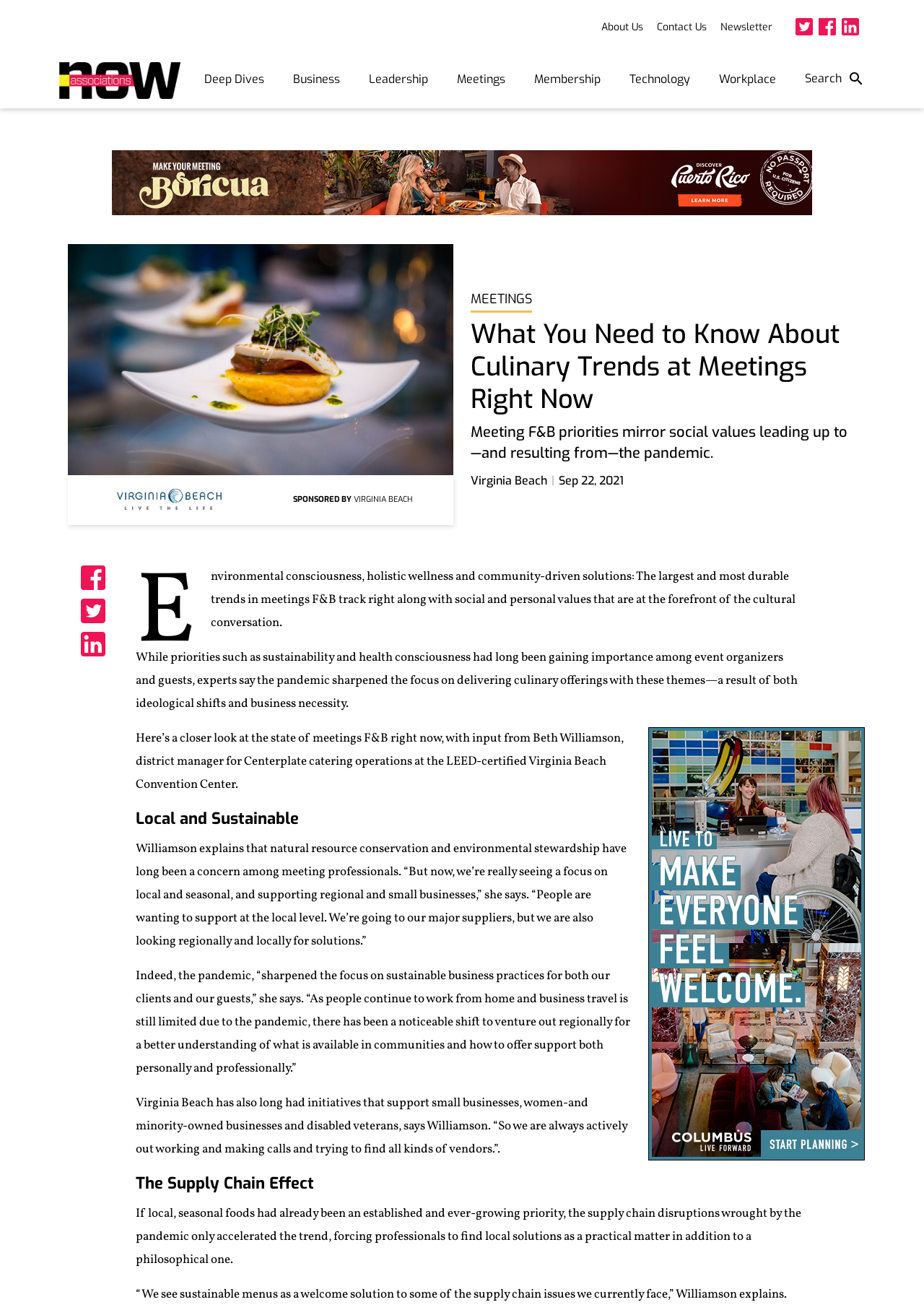What is the name of the convention center mentioned?
Look at the screenshot and respond with one word or a short phrase.

Virginia Beach Convention Center